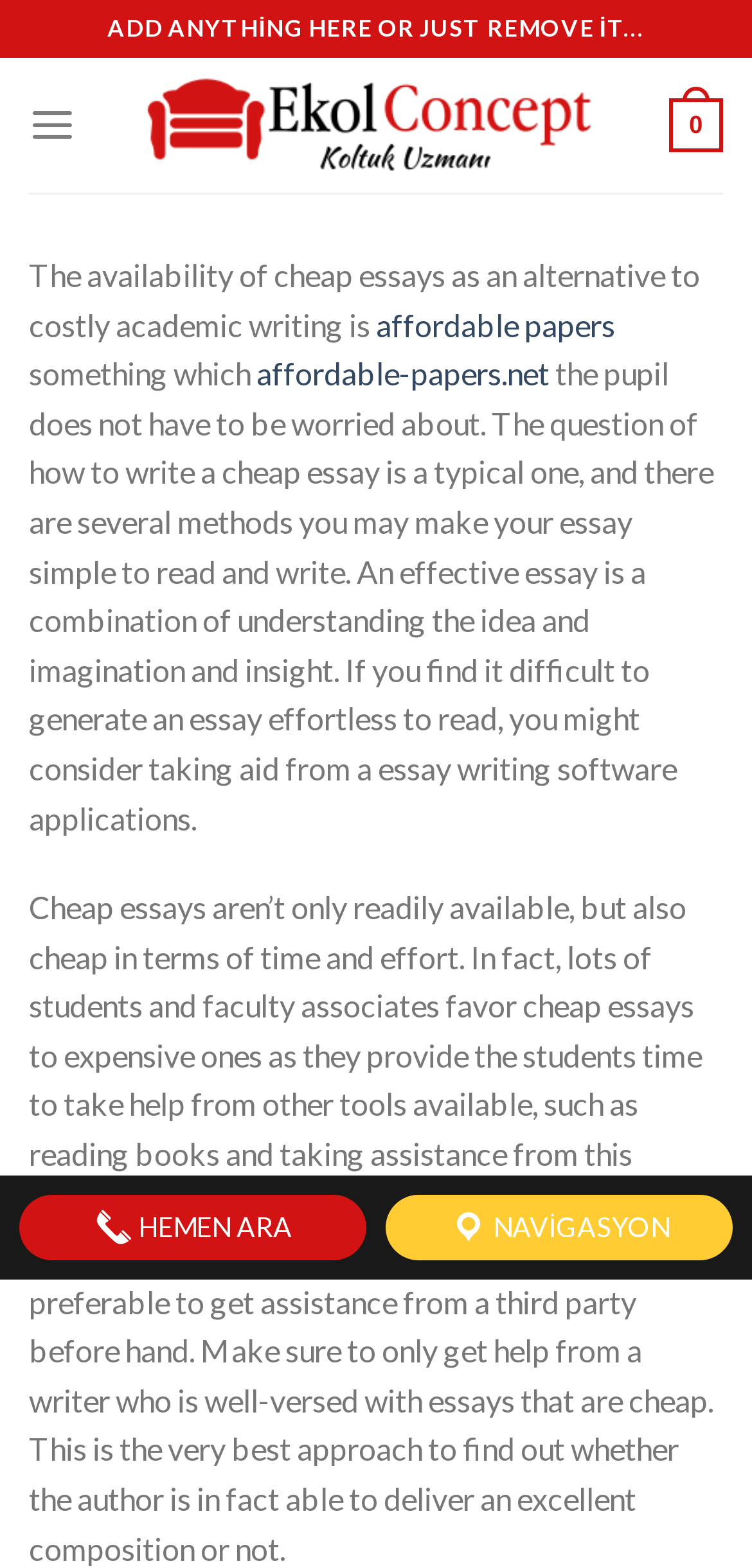Can you find the bounding box coordinates for the UI element given this description: "Privacy Policy"? Provide the coordinates as four float numbers between 0 and 1: [left, top, right, bottom].

None